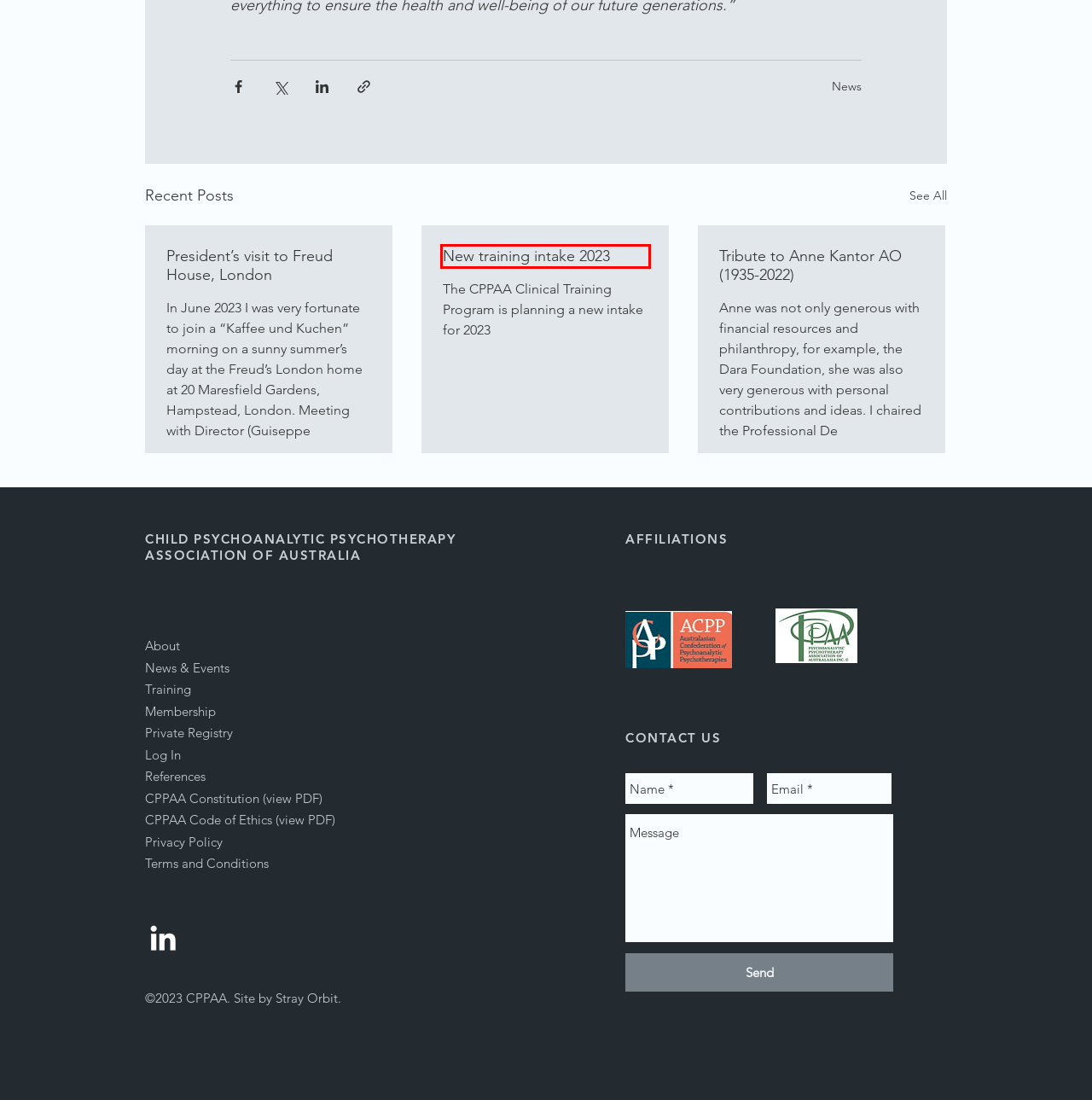After examining the screenshot of a webpage with a red bounding box, choose the most accurate webpage description that corresponds to the new page after clicking the element inside the red box. Here are the candidates:
A. Terms and Conditions | CPPAA
B. New training intake 2023
C. CPPAA | Members Forum
D. CPPAA | Private Practice Registry
E. CPPAA
F. President’s visit to Freud House, London
G. Past Events
H. Tribute to Anne Kantor AO (1935-2022)

B